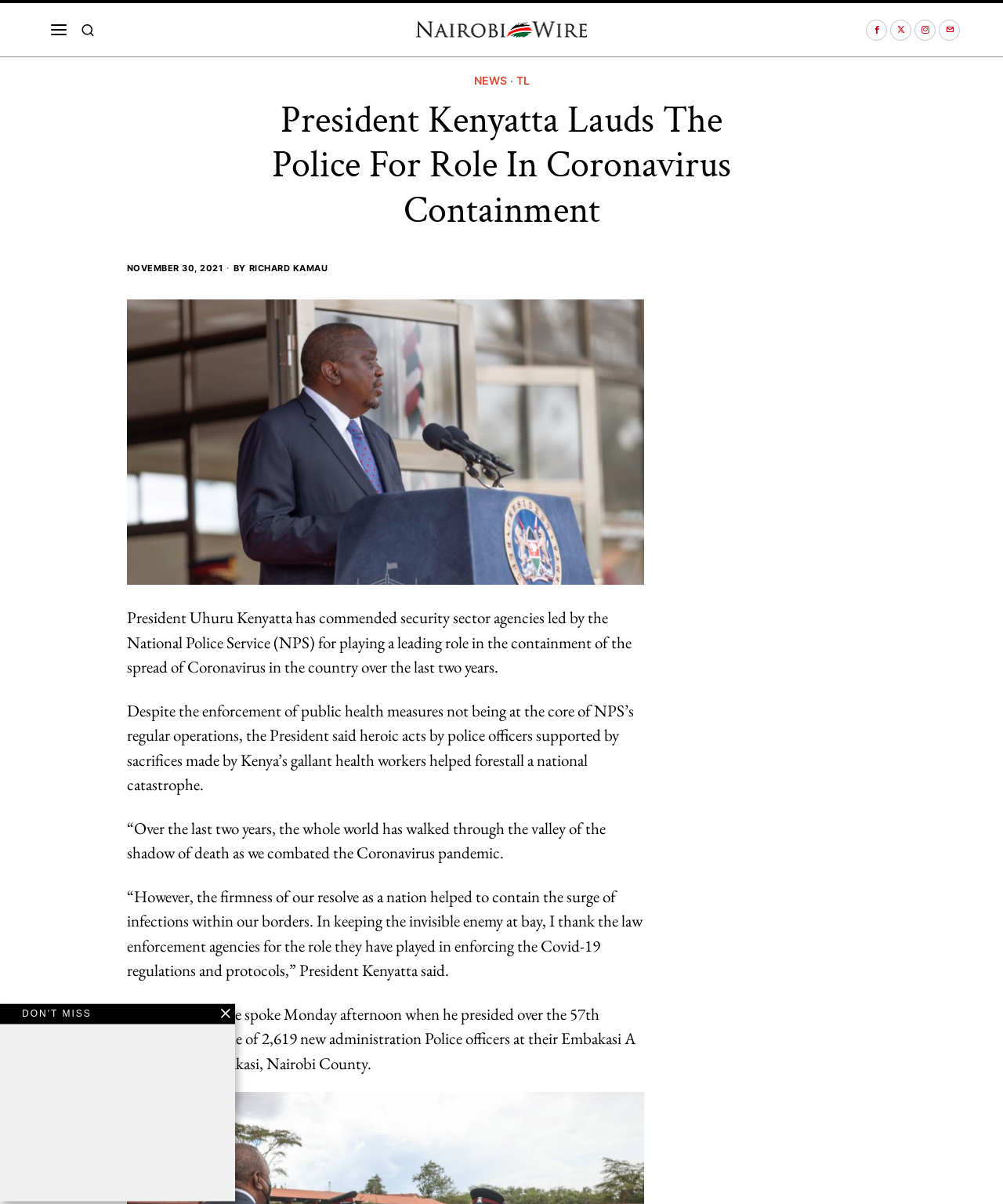Using the format (top-left x, top-left y, bottom-right x, bottom-right y), and given the element description, identify the bounding box coordinates within the screenshot: Richard Kamau

[0.248, 0.218, 0.327, 0.228]